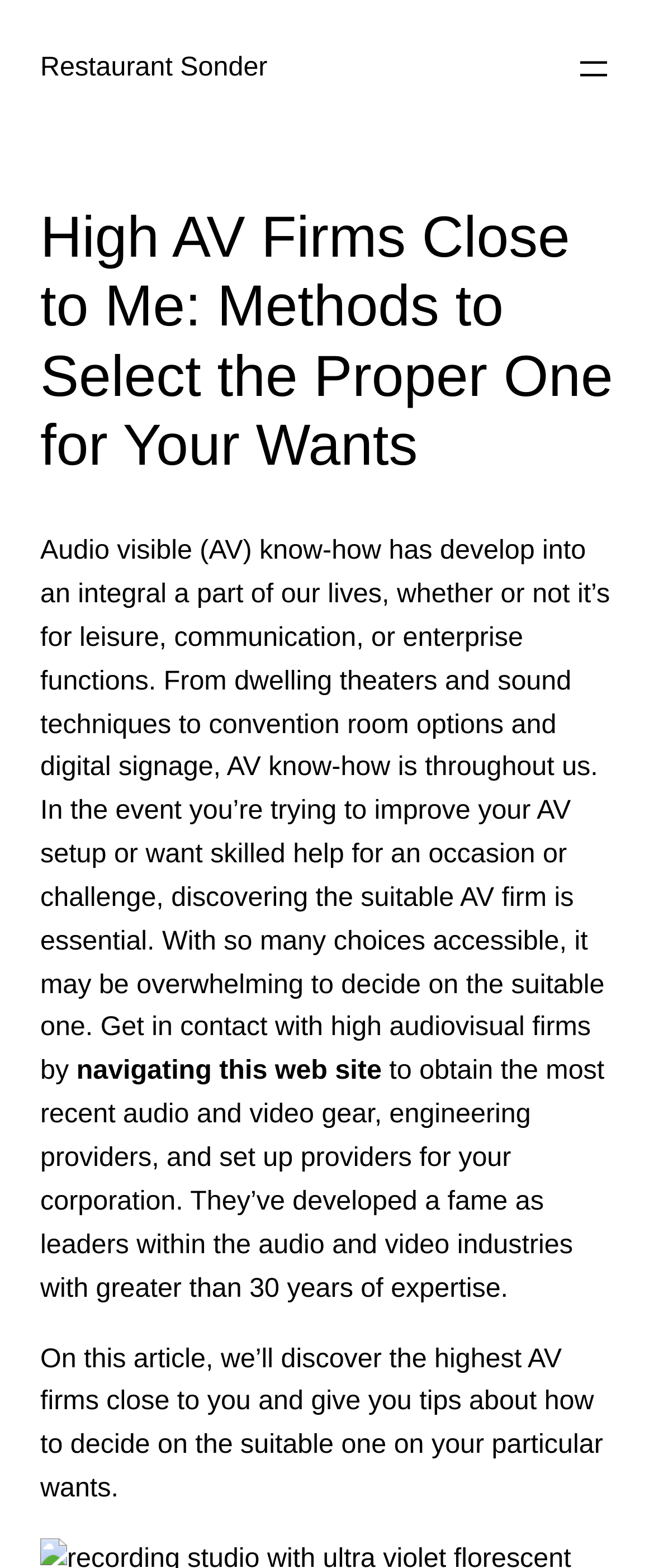How long has the AV firm been in the industry?
Please use the image to provide a one-word or short phrase answer.

Over 30 years